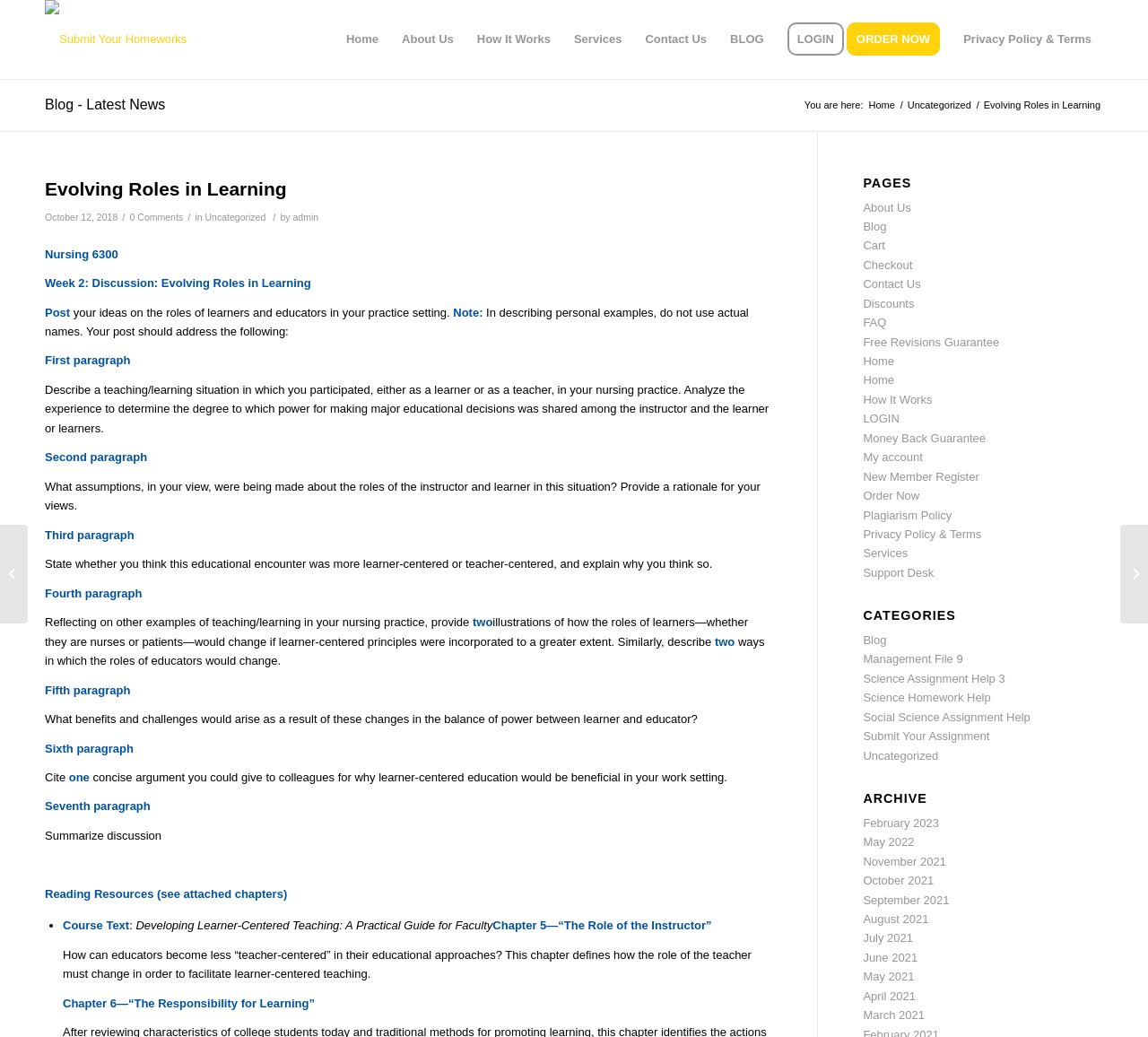Provide the bounding box coordinates, formatted as (top-left x, top-left y, bottom-right x, bottom-right y), with all values being floating point numbers between 0 and 1. Identify the bounding box of the UI element that matches the description: How It Works

[0.752, 0.379, 0.812, 0.392]